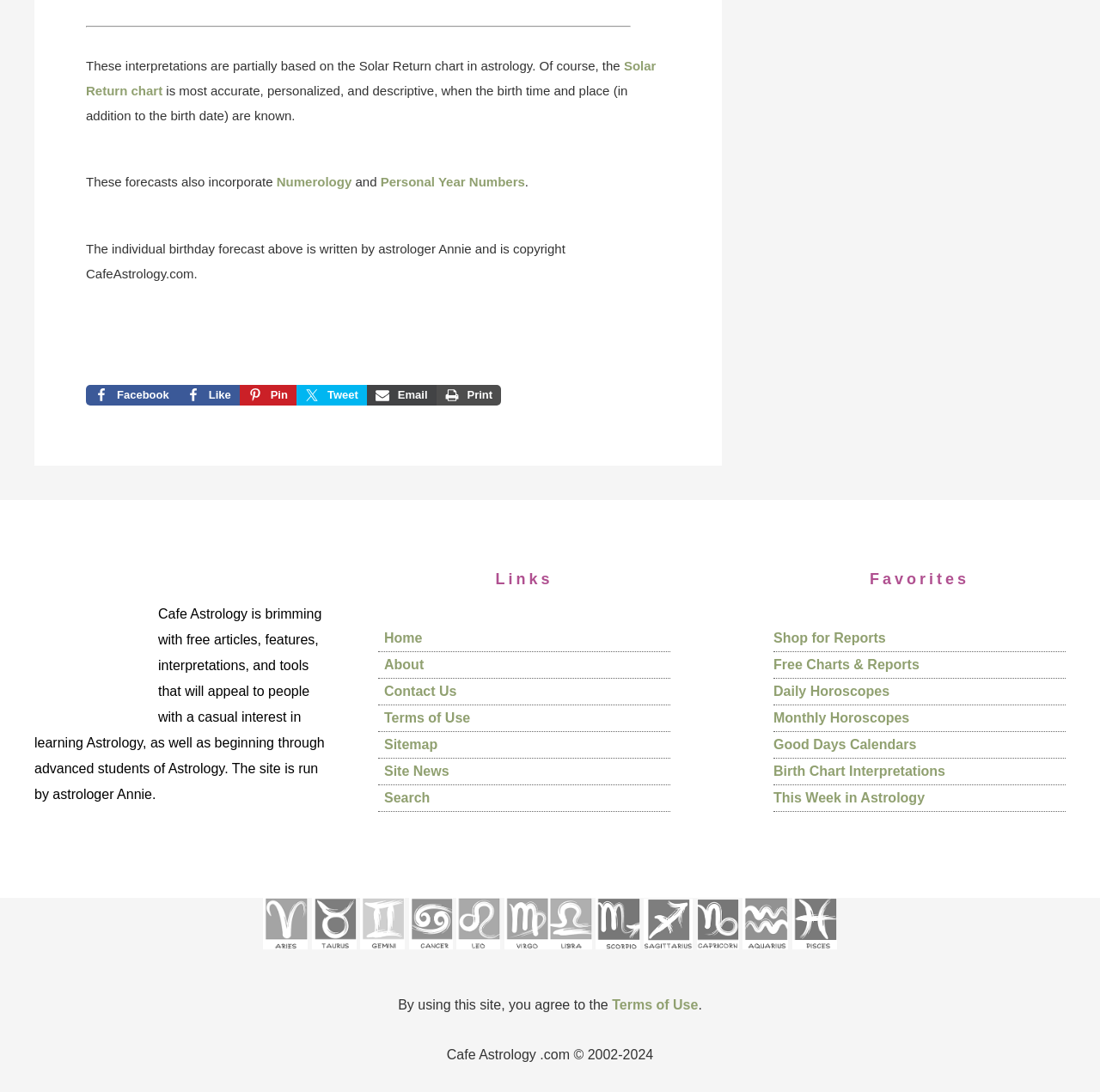Provide the bounding box coordinates for the UI element that is described by this text: "aria-label="See Cancer sign pages"". The coordinates should be in the form of four float numbers between 0 and 1: [left, top, right, bottom].

[0.372, 0.868, 0.411, 0.881]